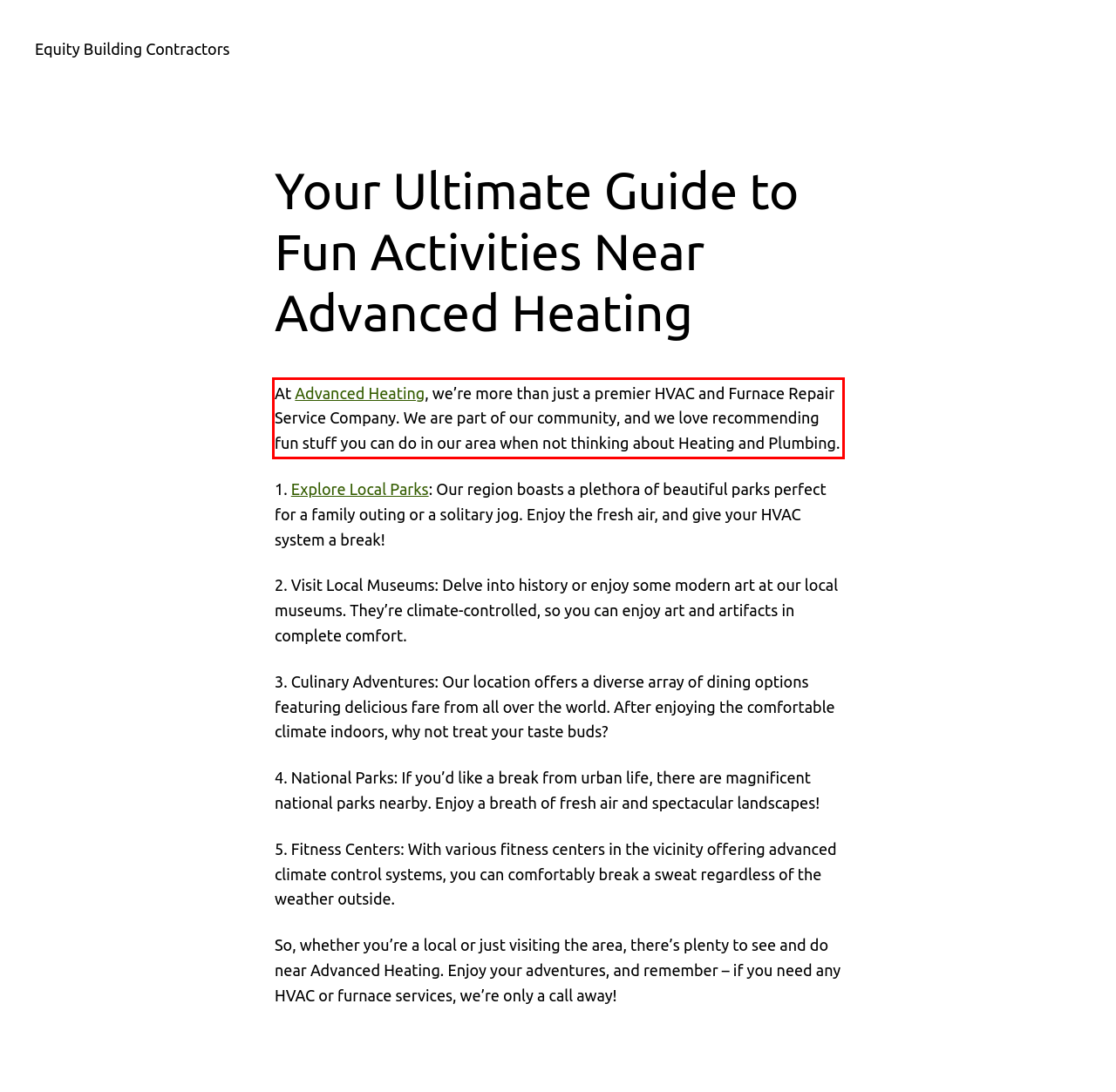Given a screenshot of a webpage, locate the red bounding box and extract the text it encloses.

At Advanced Heating, we’re more than just a premier HVAC and Furnace Repair Service Company. We are part of our community, and we love recommending fun stuff you can do in our area when not thinking about Heating and Plumbing.